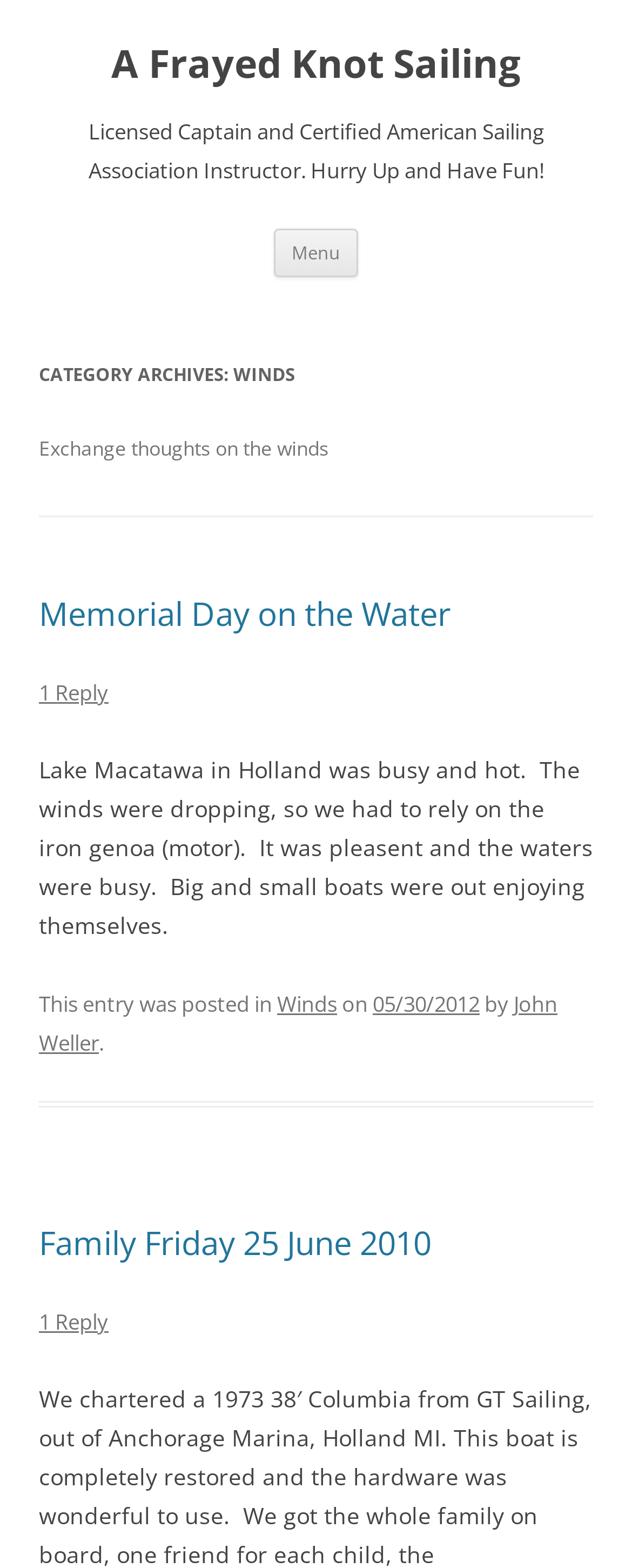Given the description of the UI element: "A Frayed Knot Sailing", predict the bounding box coordinates in the form of [left, top, right, bottom], with each value being a float between 0 and 1.

[0.176, 0.025, 0.824, 0.057]